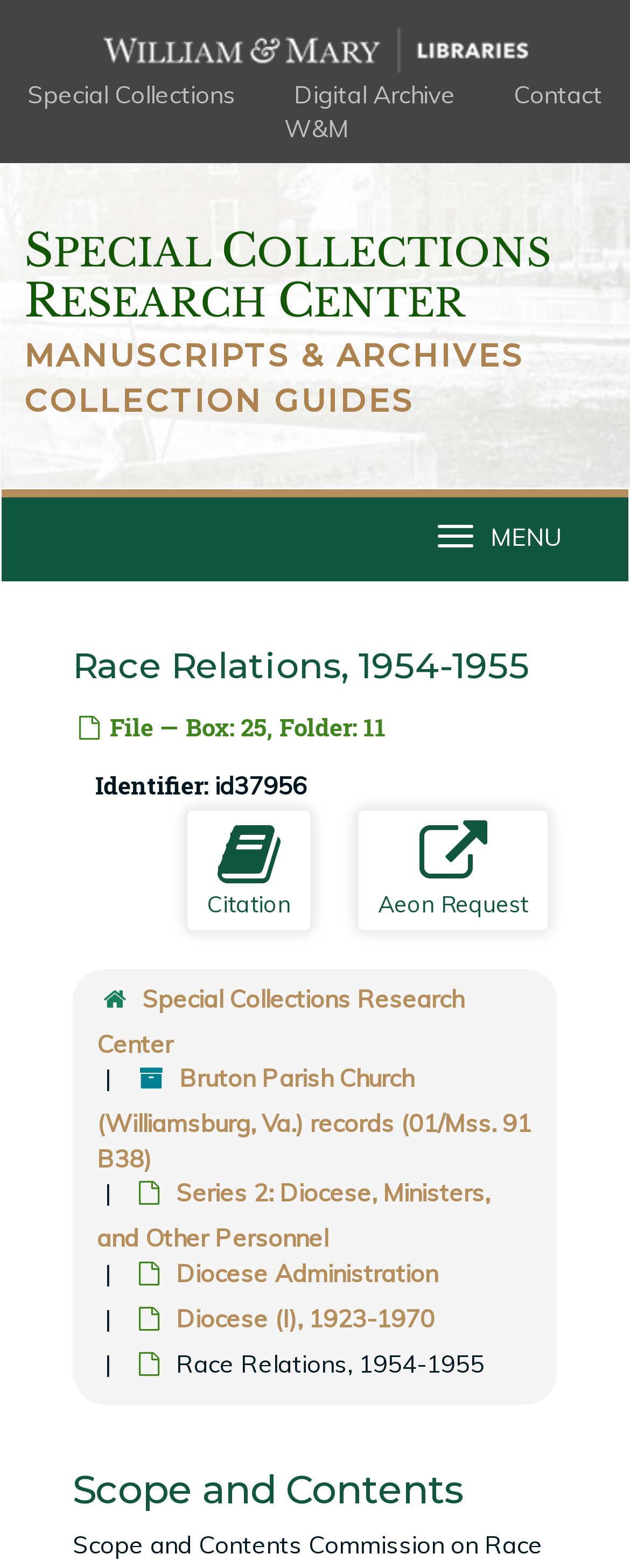Locate the bounding box coordinates of the area that needs to be clicked to fulfill the following instruction: "Toggle Navigation". The coordinates should be in the format of four float numbers between 0 and 1, namely [left, top, right, bottom].

[0.669, 0.325, 0.921, 0.363]